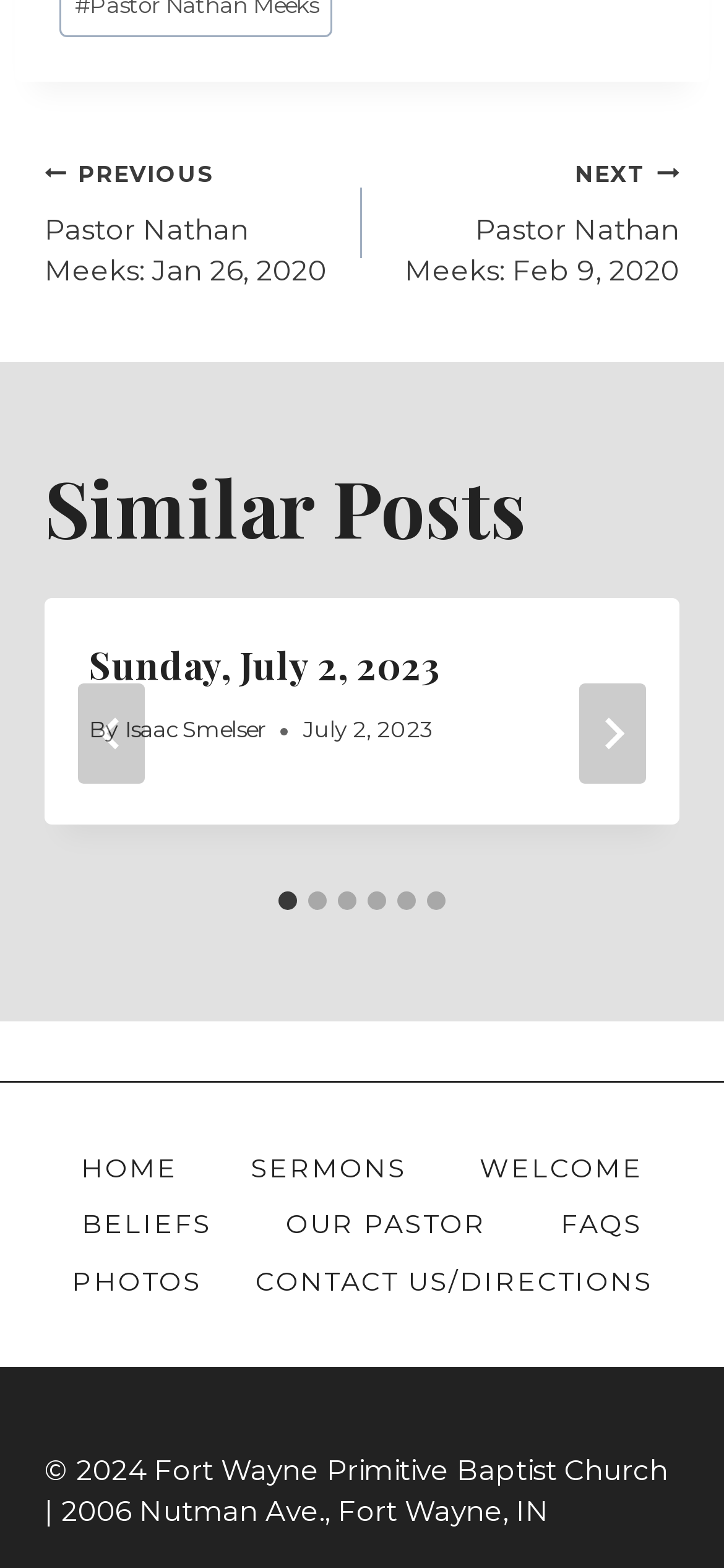Please respond to the question with a concise word or phrase:
What is the name of the church?

Fort Wayne Primitive Baptist Church